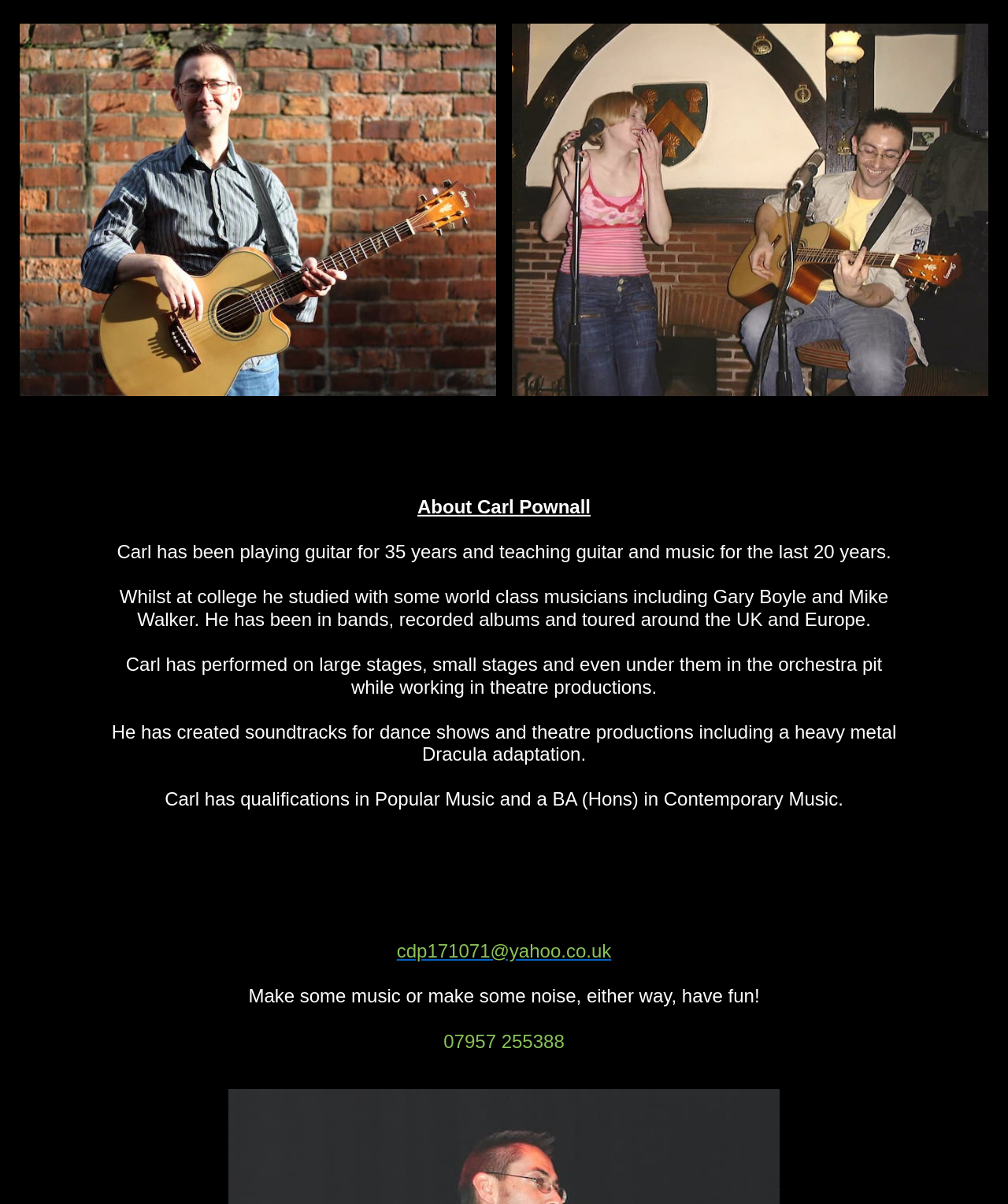Provide your answer in one word or a succinct phrase for the question: 
What is Carl's phone number?

07957 255388